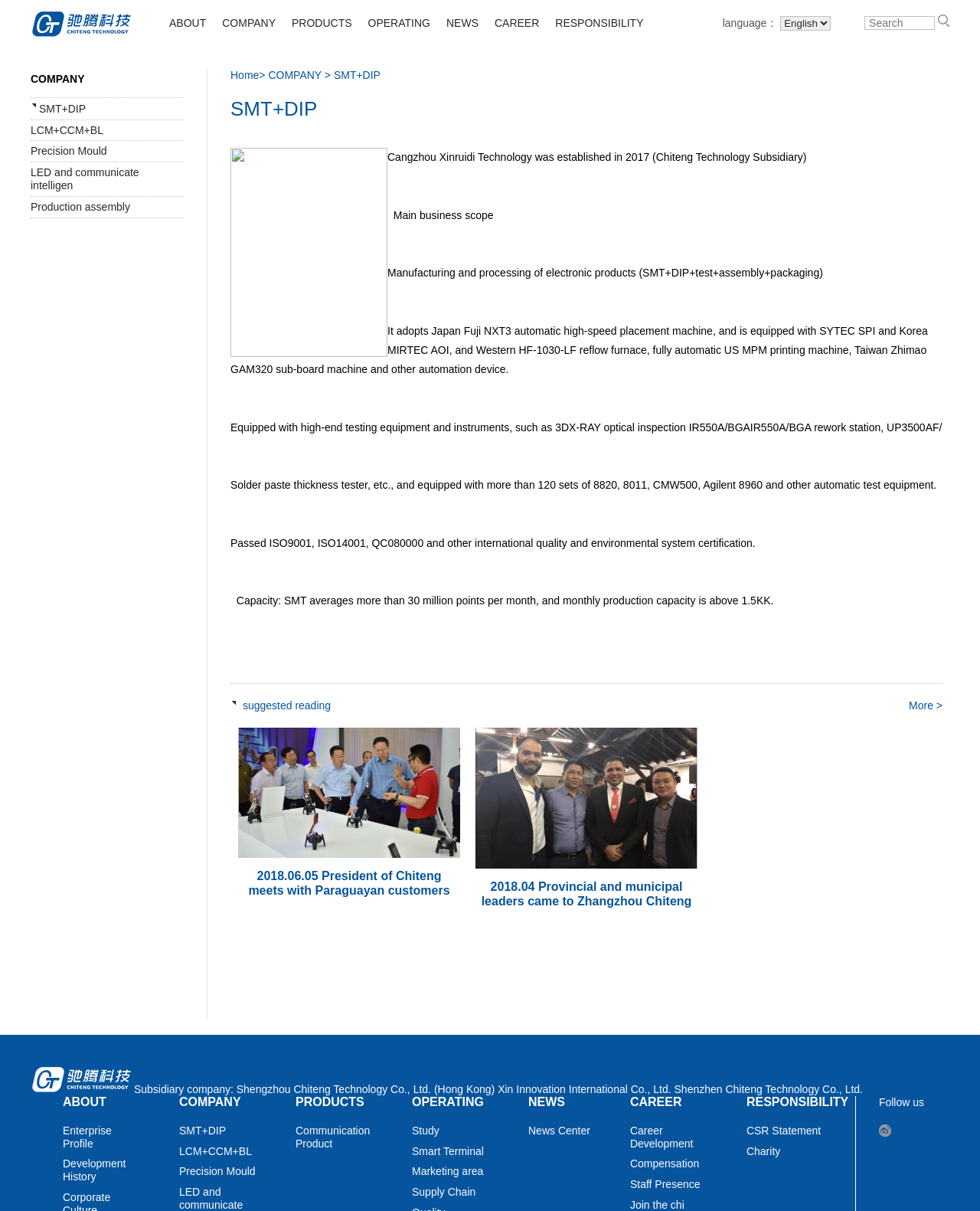Locate the bounding box coordinates of the clickable part needed for the task: "Go to the RESPONSIBILITY page".

[0.567, 0.014, 0.657, 0.024]